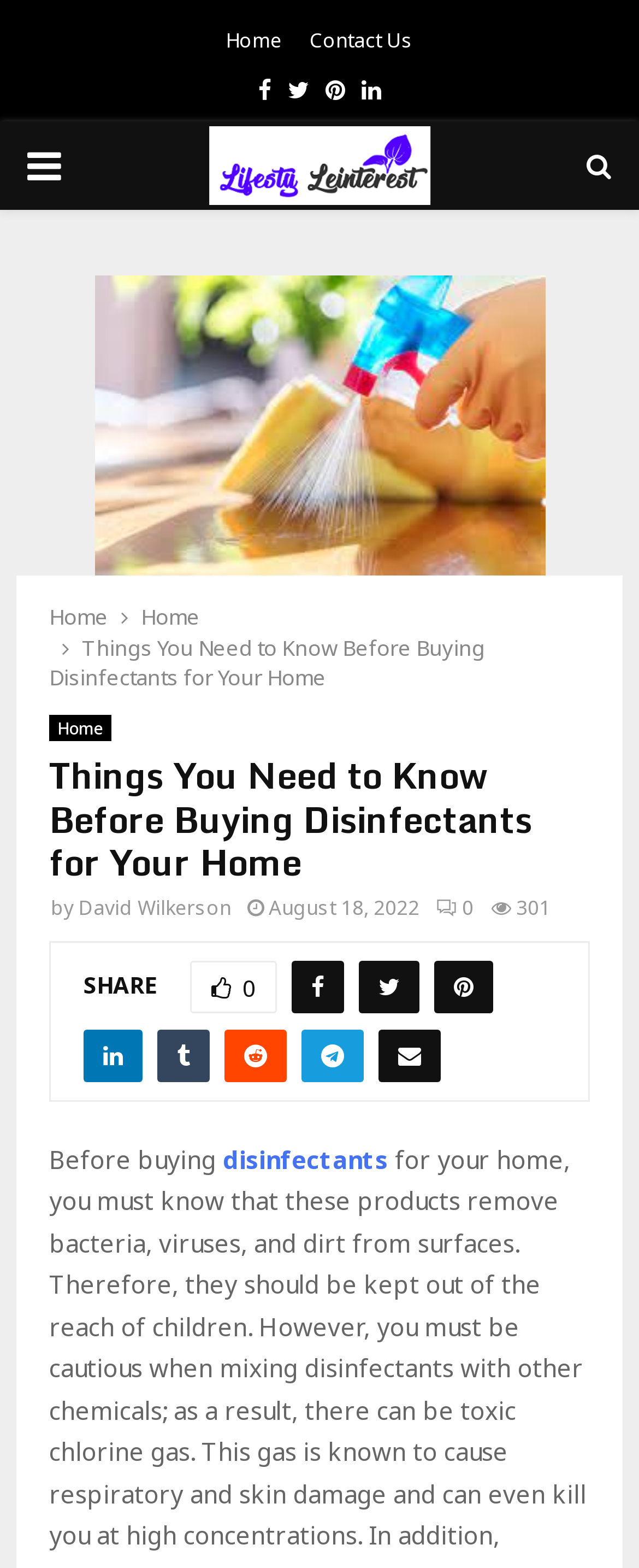Highlight the bounding box coordinates of the element that should be clicked to carry out the following instruction: "Open the Facebook page". The coordinates must be given as four float numbers ranging from 0 to 1, i.e., [left, top, right, bottom].

[0.404, 0.042, 0.424, 0.073]